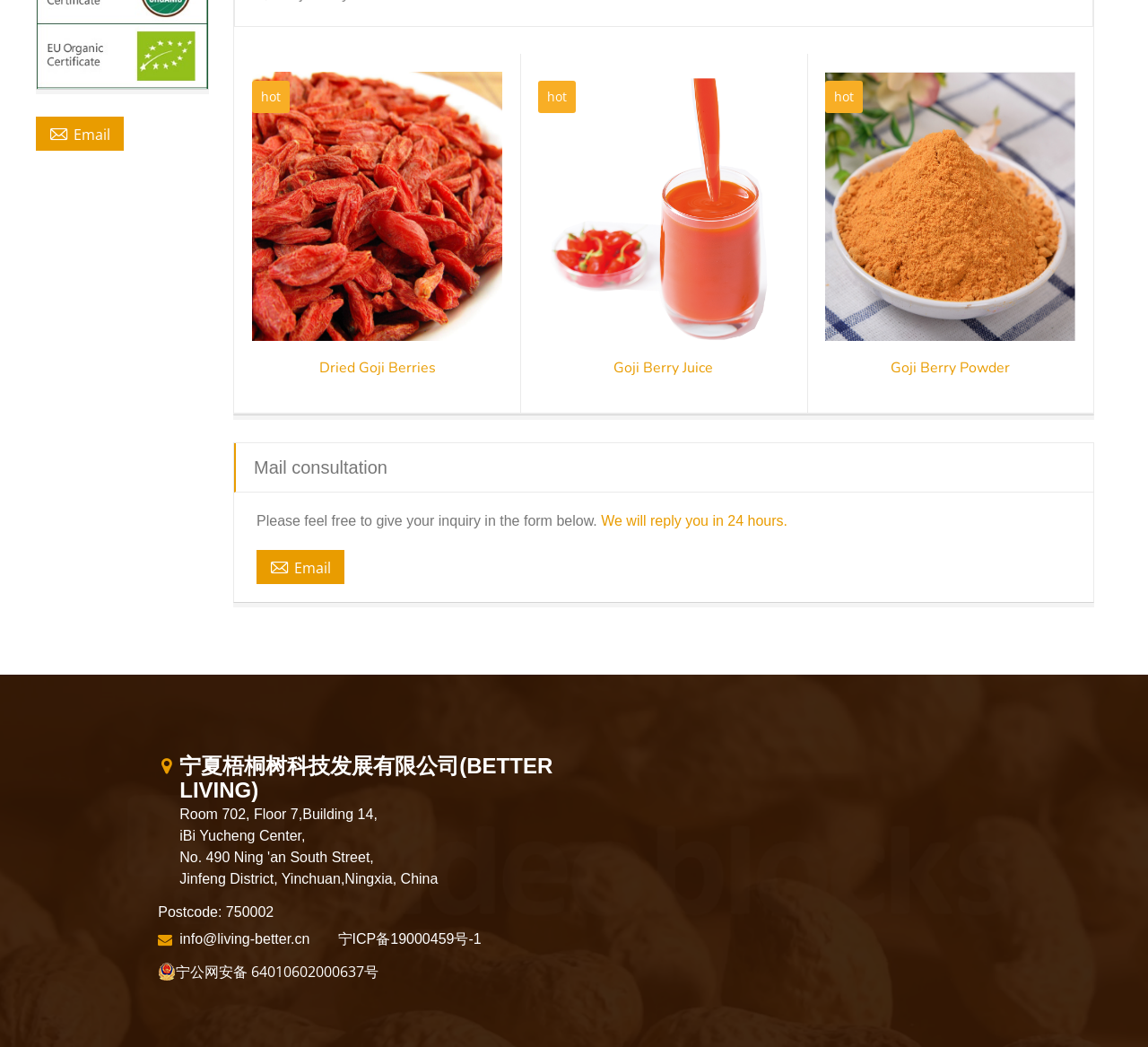Provide the bounding box coordinates of the HTML element described by the text: "Email". The coordinates should be in the format [left, top, right, bottom] with values between 0 and 1.

[0.031, 0.111, 0.108, 0.144]